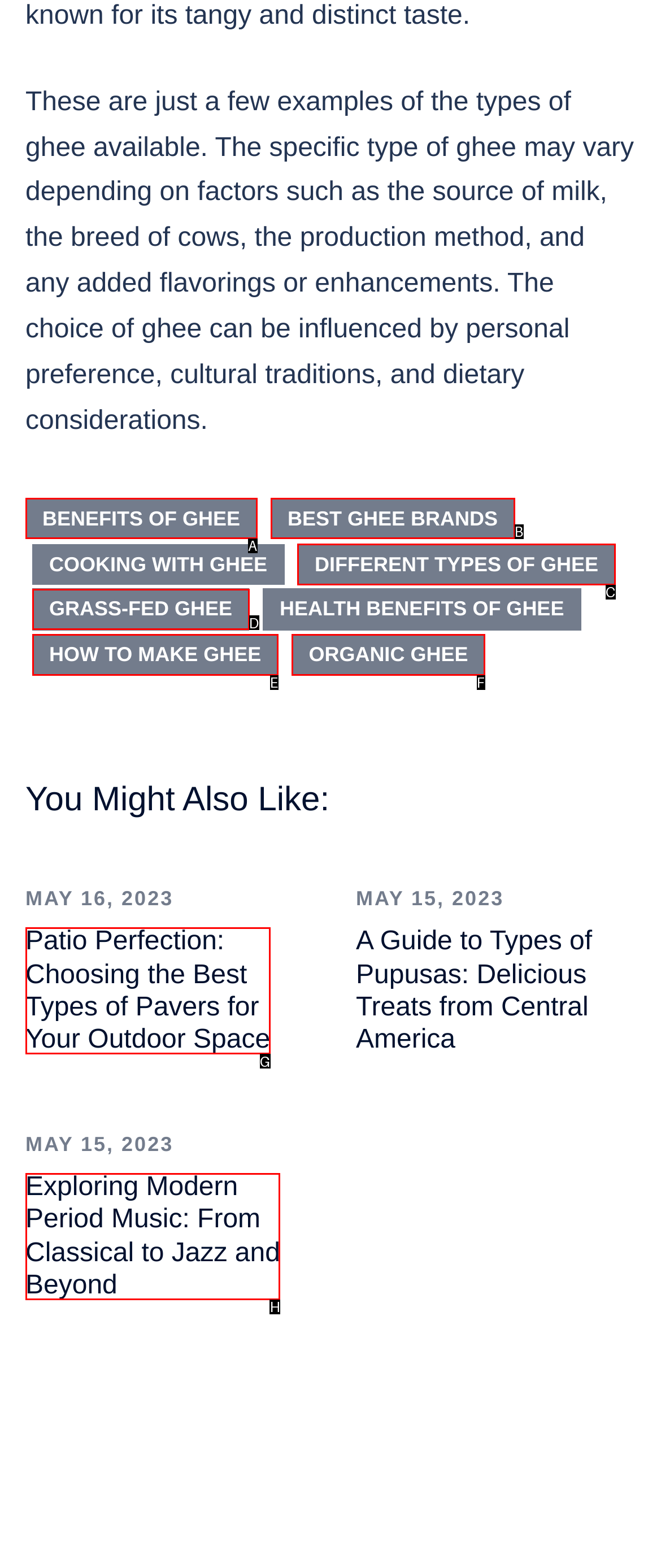Select the appropriate HTML element to click for the following task: Read about different types of ghee
Answer with the letter of the selected option from the given choices directly.

C